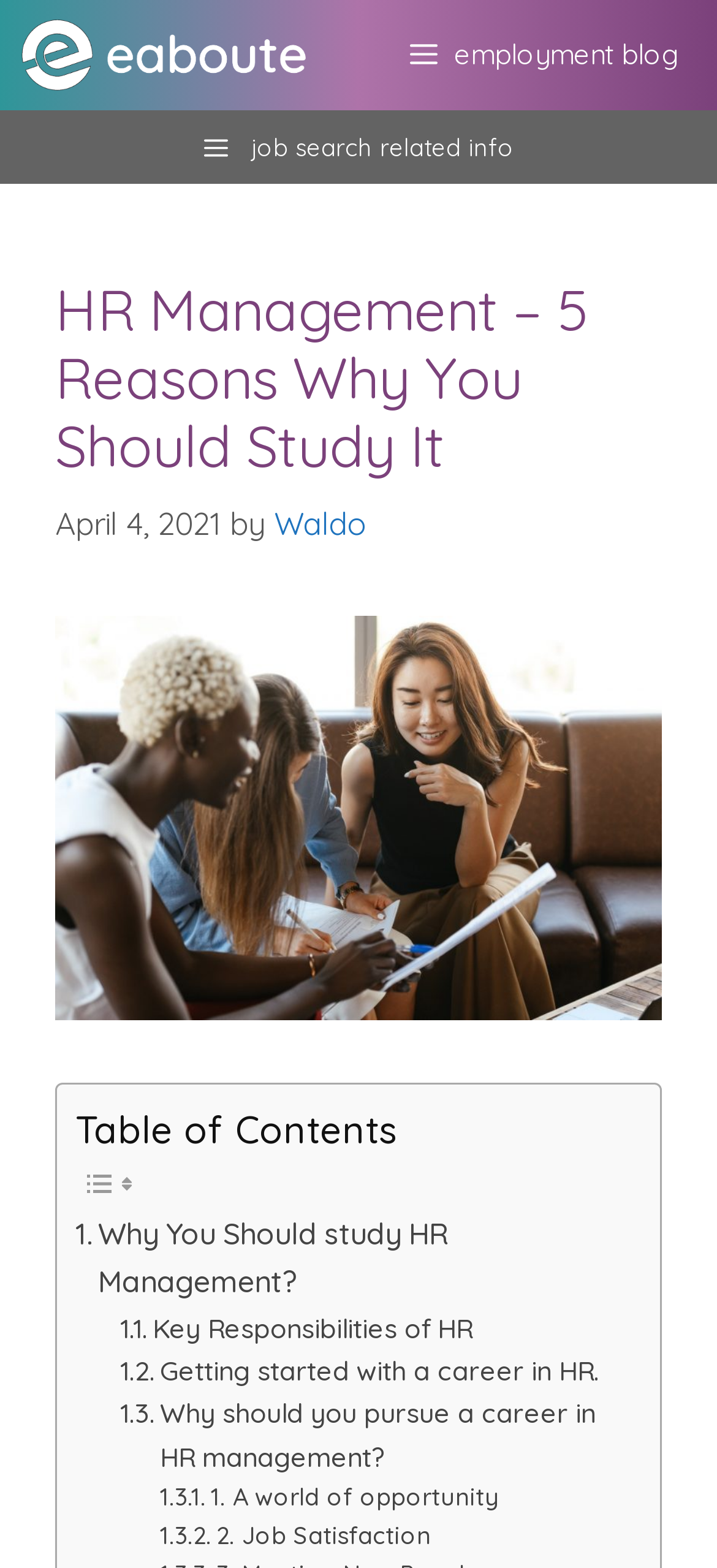Locate the heading on the webpage and return its text.

HR Management – 5 Reasons Why You Should Study It